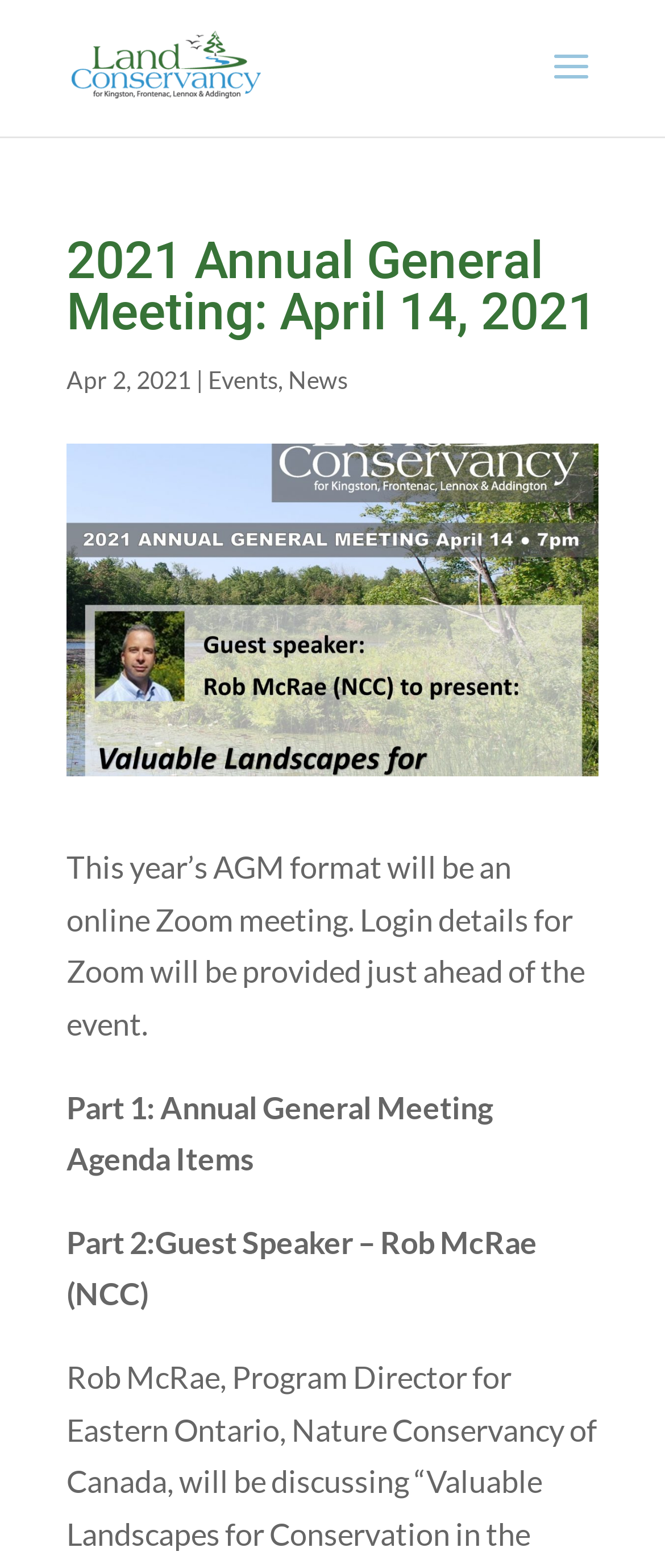What is the organization hosting the AGM?
Using the image as a reference, answer with just one word or a short phrase.

Land Conservancy for Kingston, Frontenac, Lennox and Addington